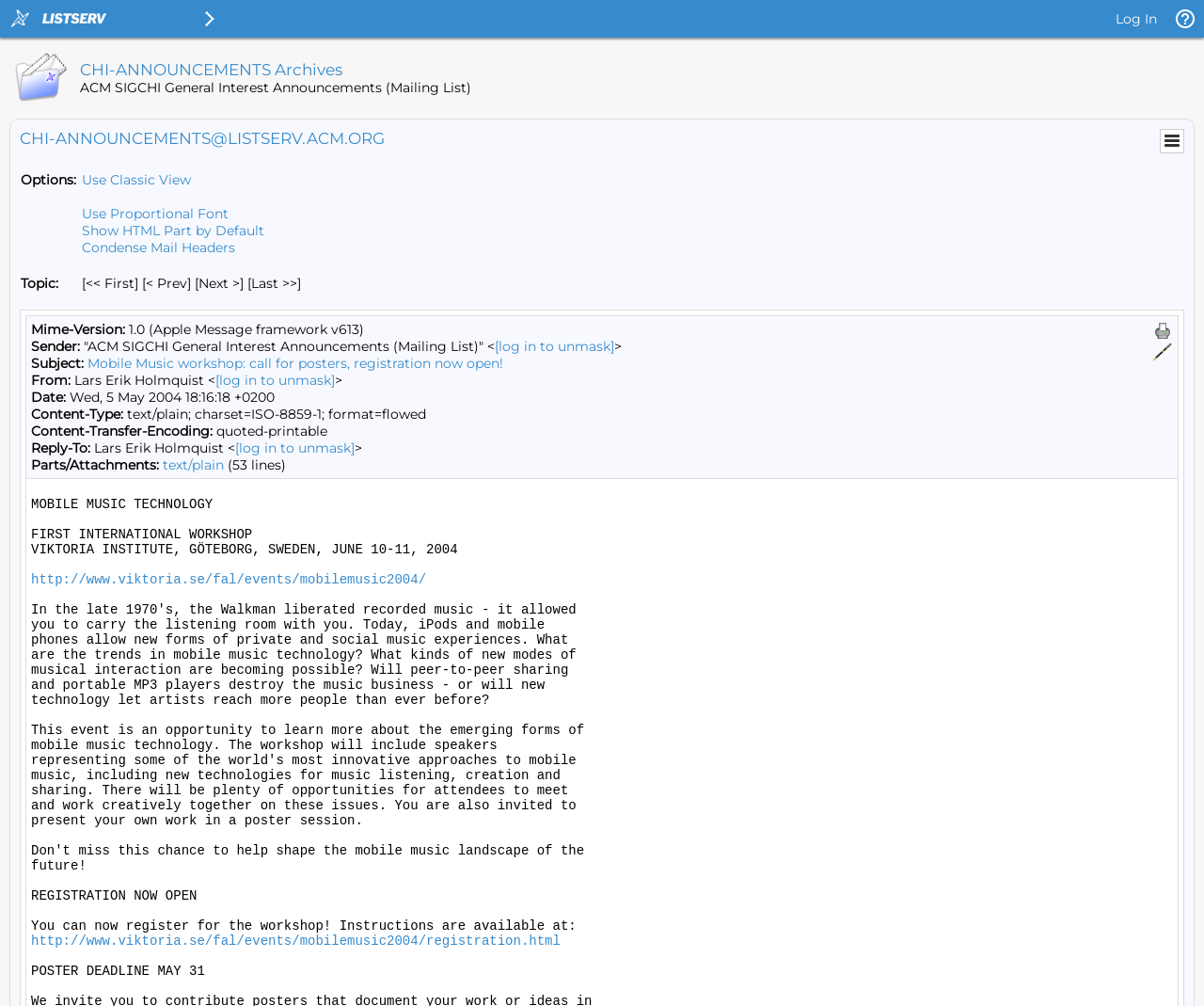Please identify the coordinates of the bounding box that should be clicked to fulfill this instruction: "Click on Menu".

[0.965, 0.13, 0.982, 0.151]